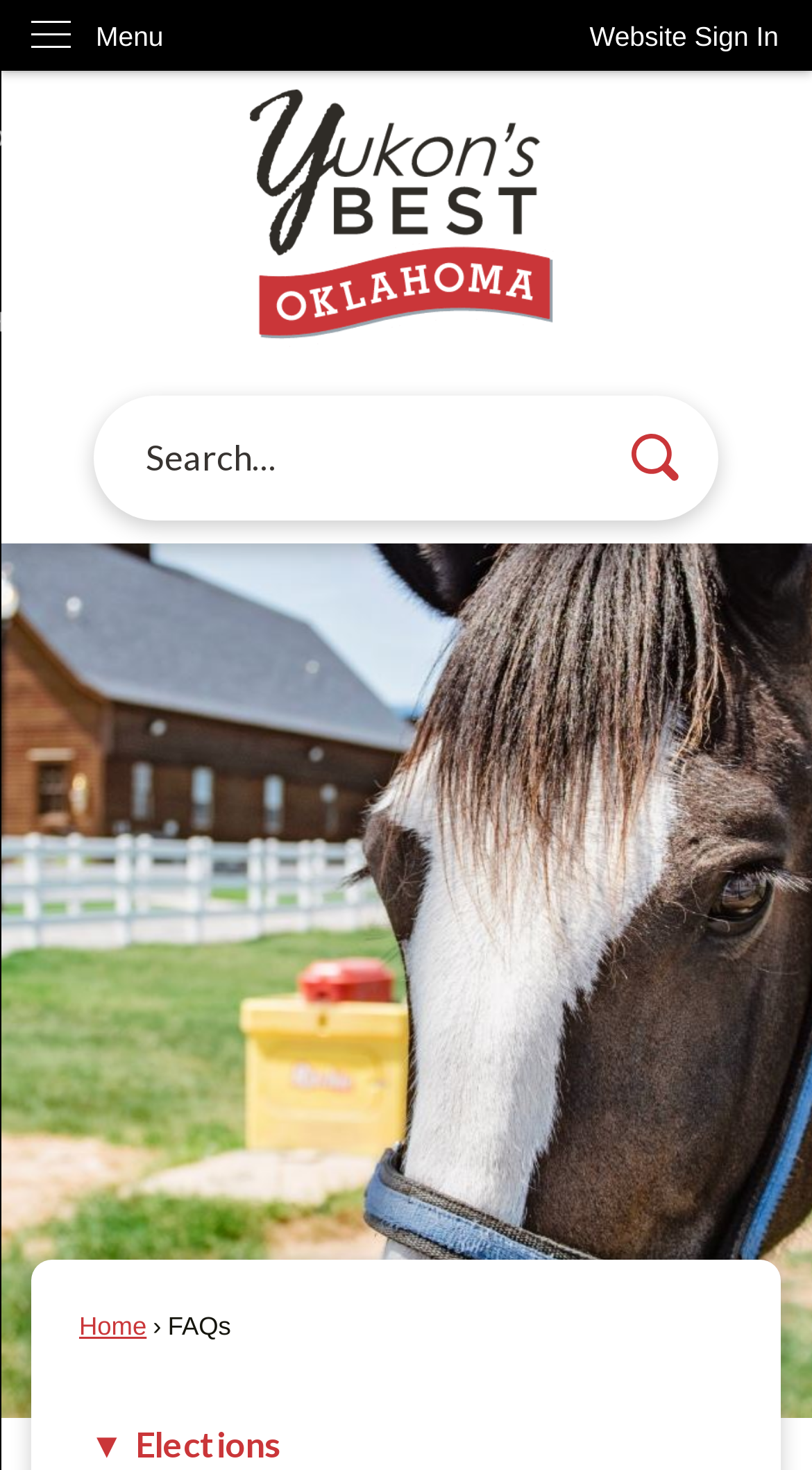Using the description: "Menu", identify the bounding box of the corresponding UI element in the screenshot.

[0.0, 0.0, 0.235, 0.048]